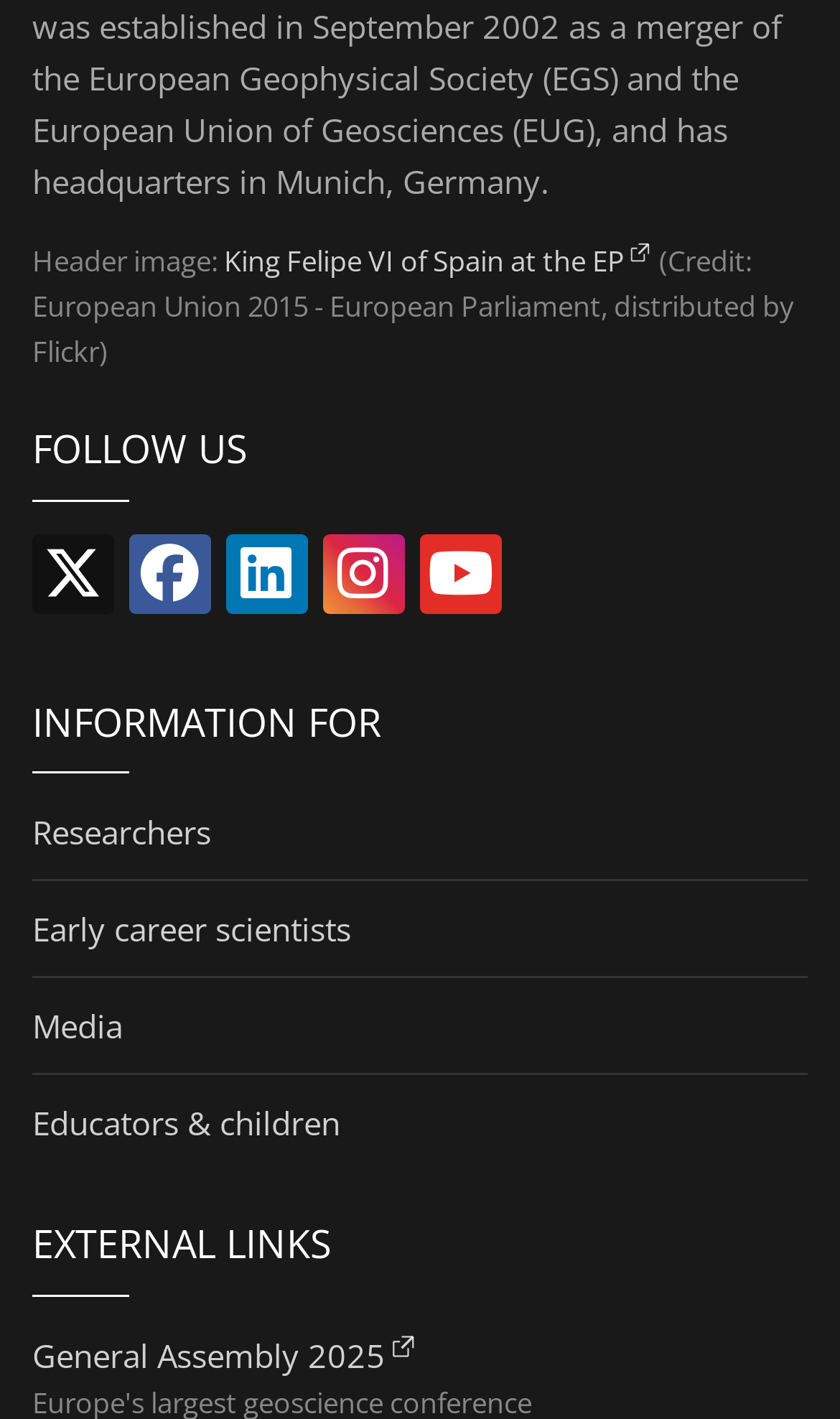Using the given element description, provide the bounding box coordinates (top-left x, top-left y, bottom-right x, bottom-right y) for the corresponding UI element in the screenshot: Educators & children

[0.038, 0.776, 0.405, 0.806]